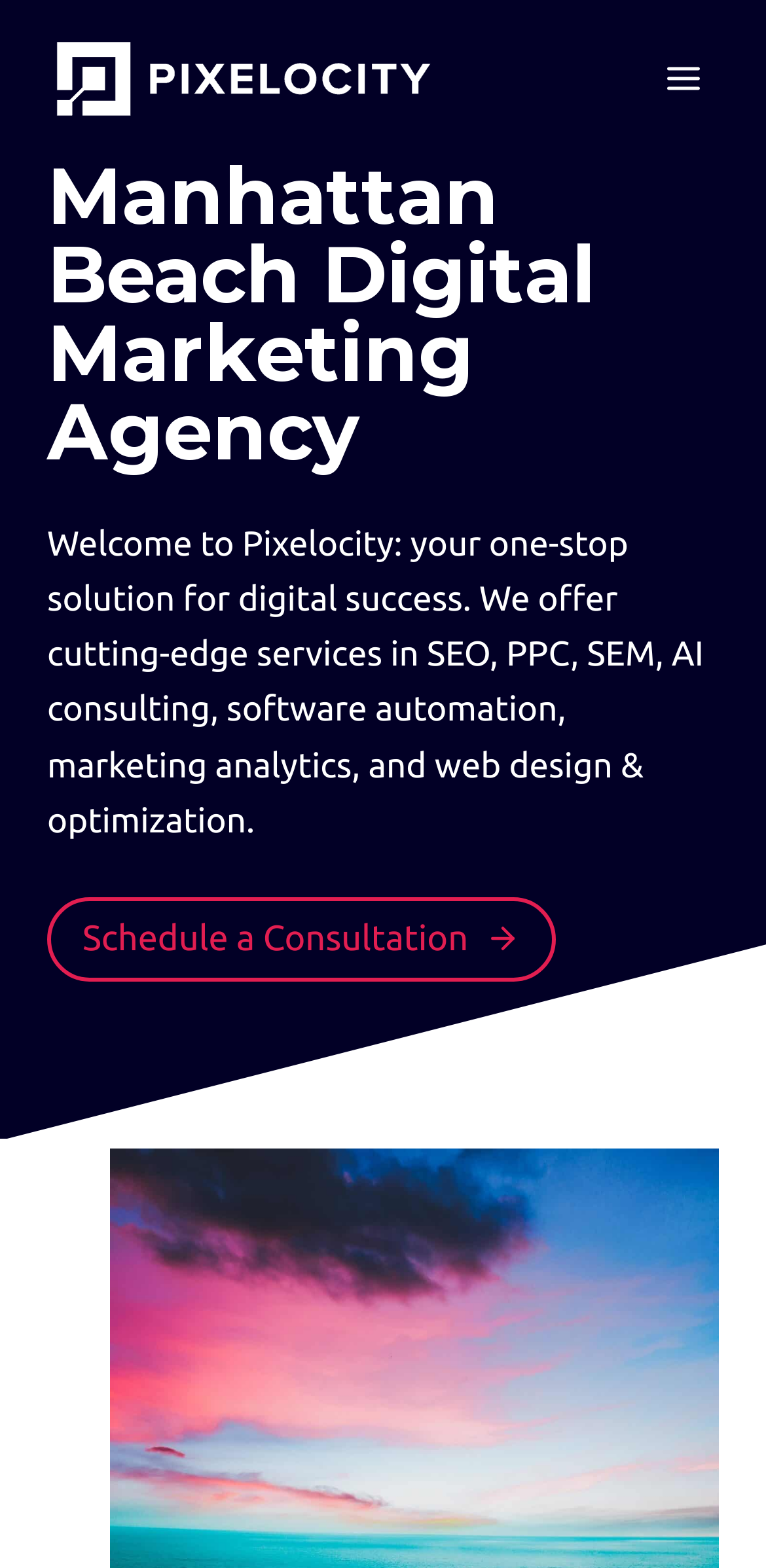Mark the bounding box of the element that matches the following description: "aria-label="Pixelocity"".

[0.062, 0.02, 0.574, 0.081]